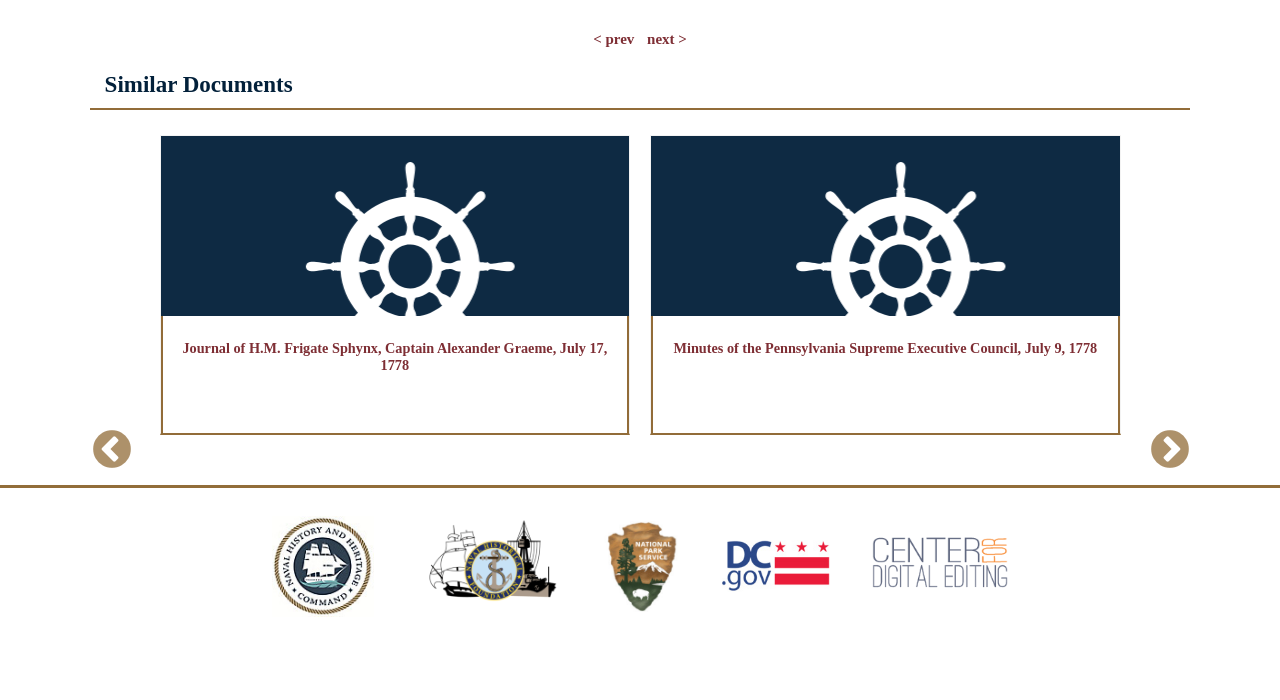What is the text of the first link?
From the image, respond with a single word or phrase.

Journal of H.M. Frigate Sphynx, Captain Alexander Graeme, July 17, 1778